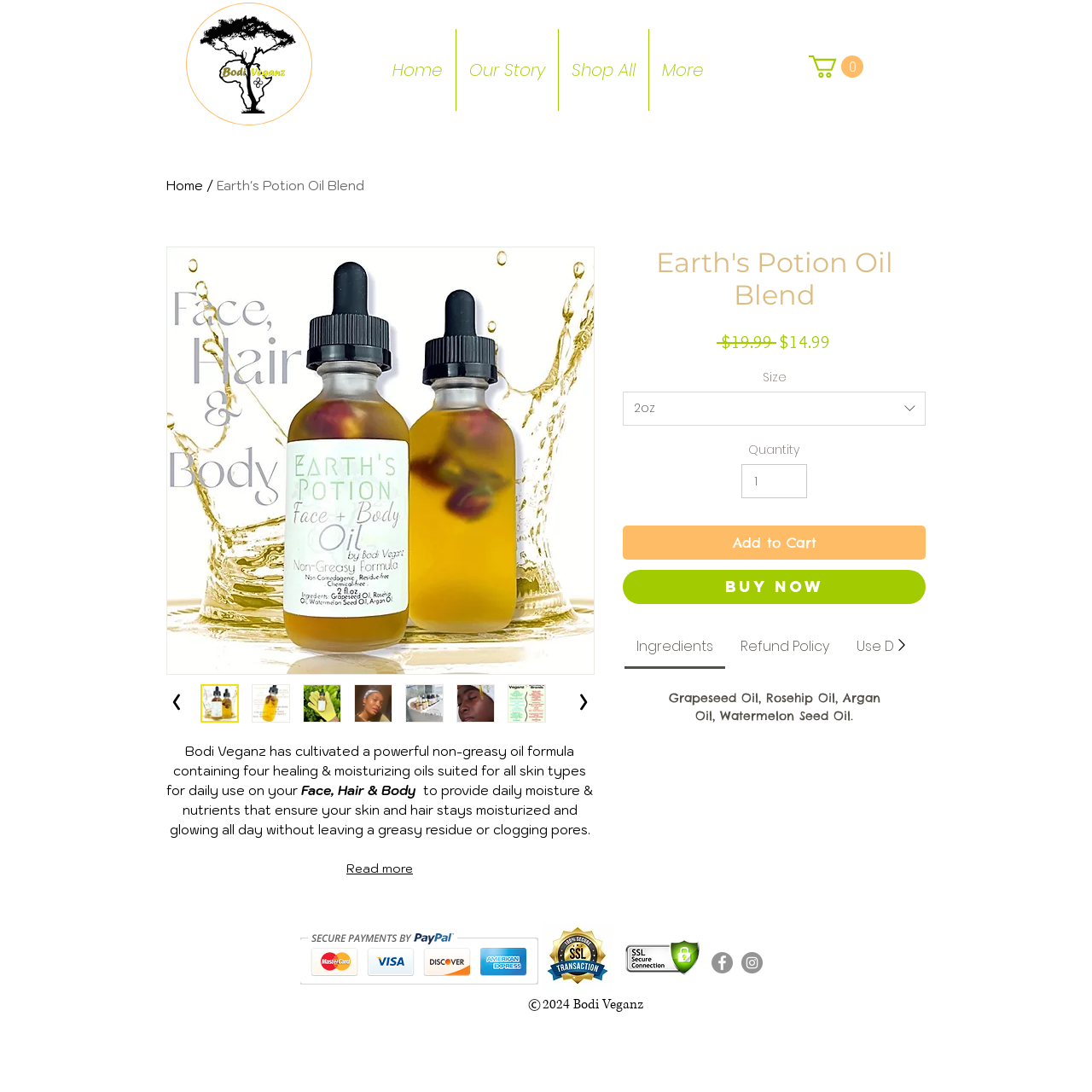Generate a comprehensive description of the contents of the webpage.

The webpage is about Bodi Veganz's Earth's Potion Oil Blend, a non-greasy oil formula suitable for all skin types. At the top, there is a logo and a navigation menu with links to "Home", "Our Story", "Shop All", and "More". On the right side, there is a cart button with 0 items.

Below the navigation menu, there is a main section with an article about the oil blend. The article starts with a heading "Earth's Potion Oil Blend" and an image of the product. There are two paragraphs of text describing the benefits of the oil blend, followed by a list of four healing and moisturizing oils: Rosehip Oil, Watermelon Seed Oil, Grapeseed Oil, and Argan Oil. Each oil is described with its benefits and uses.

On the right side of the article, there are buttons to "Read more" and a section with pricing information, including a regular price of $19.99 and a sale price of $14.99. There is also a dropdown menu to select the size of the product and a spin button to adjust the quantity.

Below the pricing section, there are three tabs: "Ingredients", "Refund Policy", and "Use Disclaimer". Next to the tabs, there is a "Next" button with an arrow icon. 

At the bottom of the page, there is a section with three security icons: PayPal, 100% satisfaction guarantee, and SSL security plan. On the right side, there is a social bar with links to Facebook and Instagram, and a copyright notice with the year 2024 and the company name Bodi Veganz.